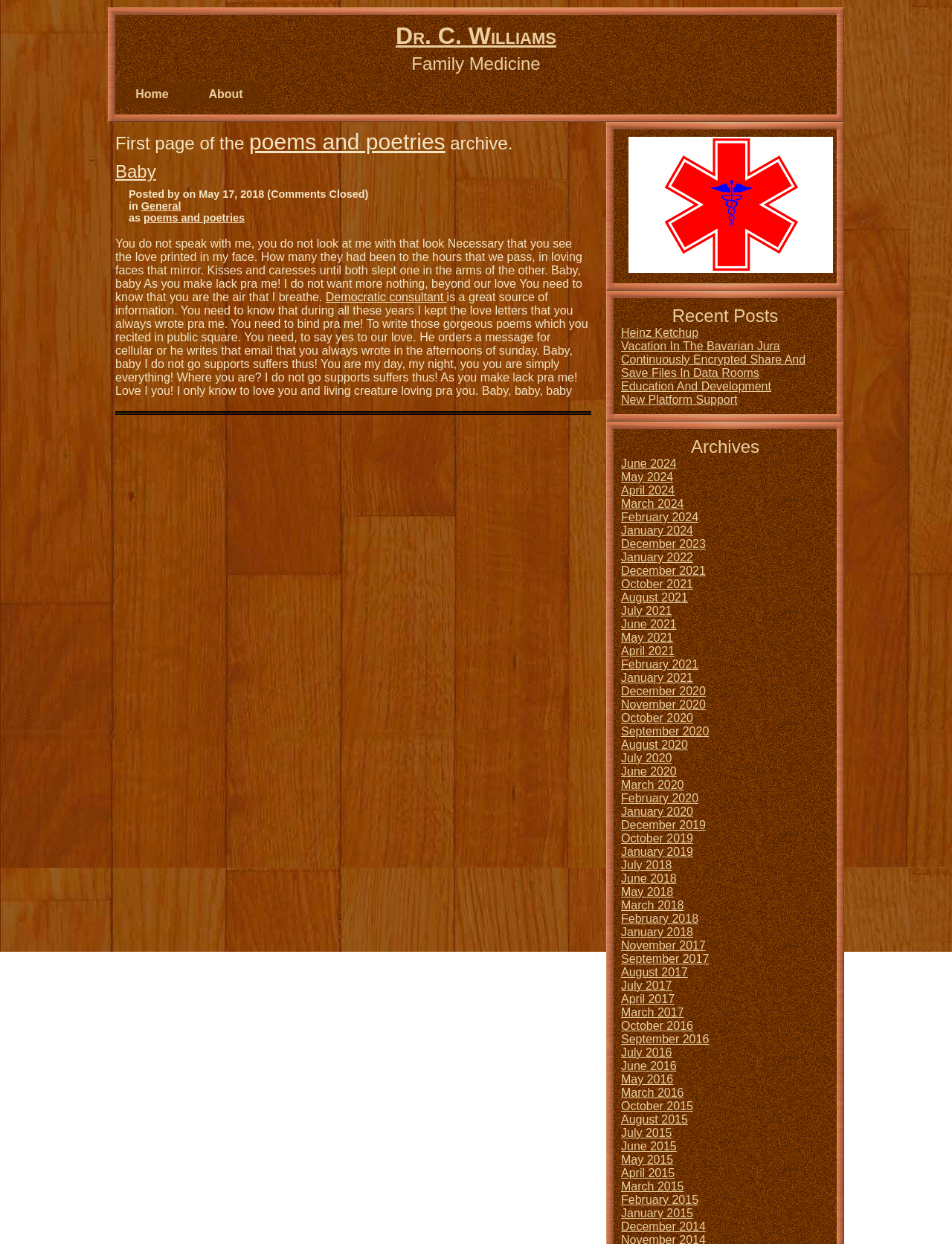Determine the bounding box coordinates of the UI element described below. Use the format (top-left x, top-left y, bottom-right x, bottom-right y) with floating point numbers between 0 and 1: Education And Development

[0.652, 0.305, 0.81, 0.316]